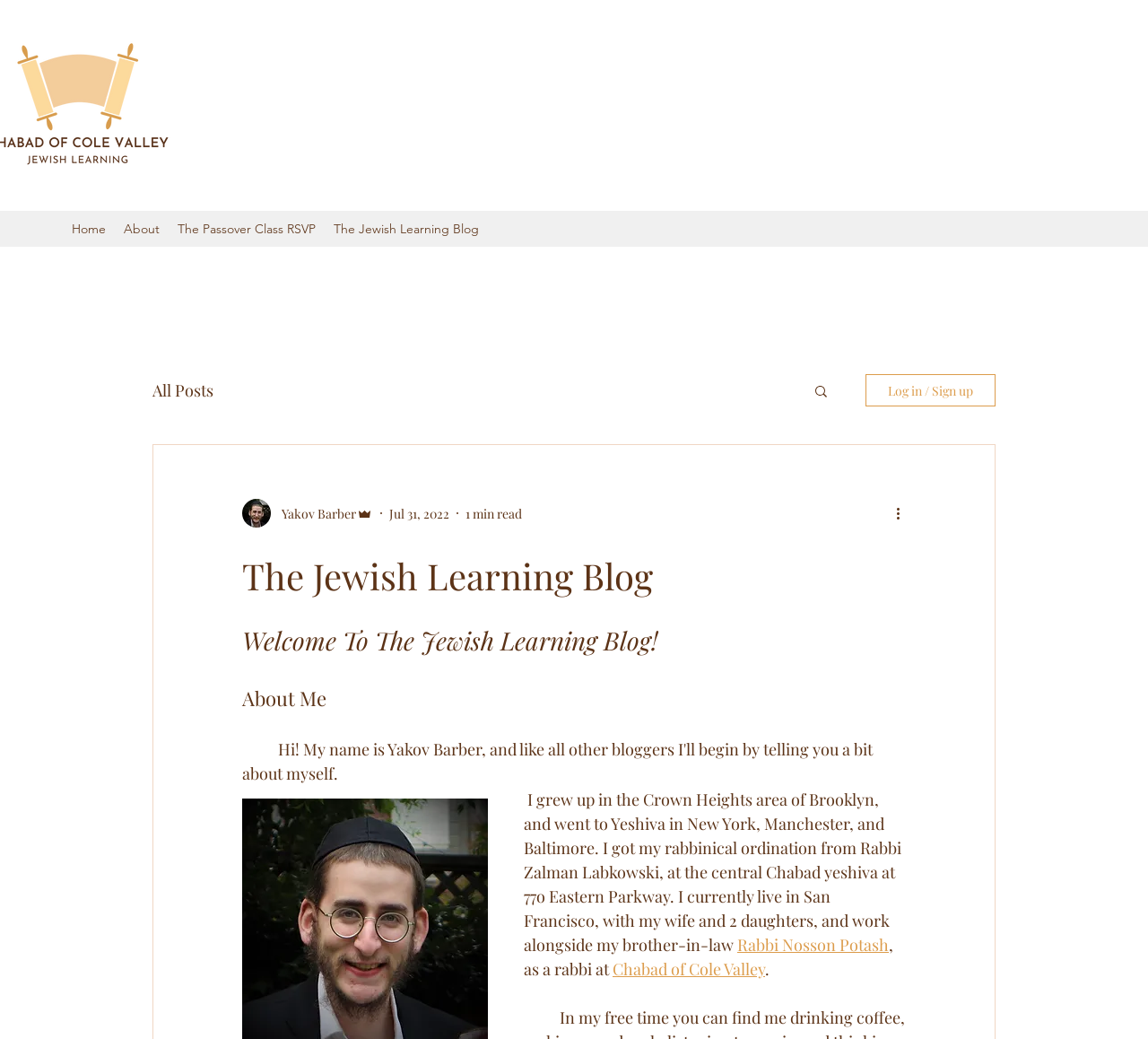Please specify the bounding box coordinates of the area that should be clicked to accomplish the following instruction: "search the blog". The coordinates should consist of four float numbers between 0 and 1, i.e., [left, top, right, bottom].

[0.708, 0.369, 0.723, 0.387]